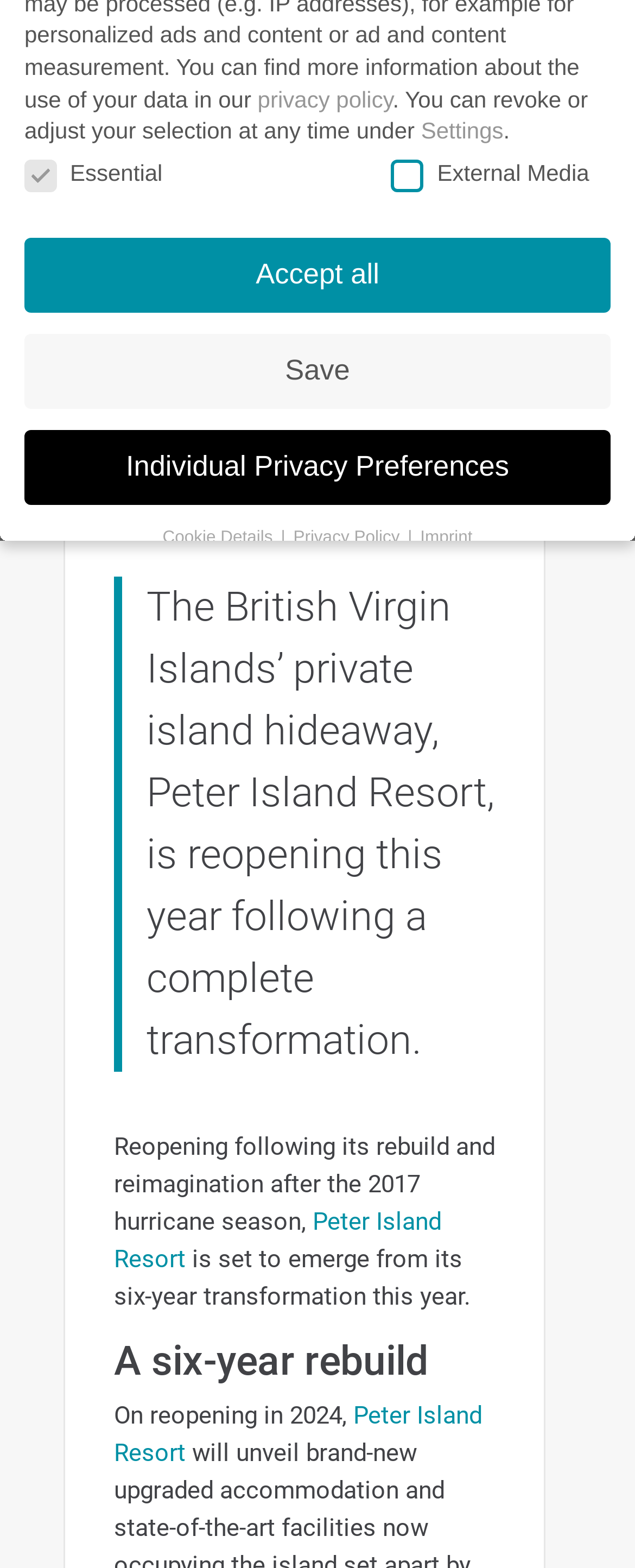Find the bounding box coordinates for the HTML element specified by: "privacy policy".

[0.406, 0.575, 0.618, 0.592]